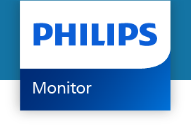Describe every aspect of the image in depth.

The image showcases the logo of Philips, prominently displaying the brand name "PHILIPS" in bold blue letters against a clean white background. Below the brand name, the word "Monitor" is featured in a smaller, yet clear font, indicating the focus of the brand on display technology. The logo is visually appealing and emphasizes Philips' commitment to quality and innovation in the monitor industry. This branding element likely serves to enhance recognition and establish trust among consumers seeking reliable electronic solutions.